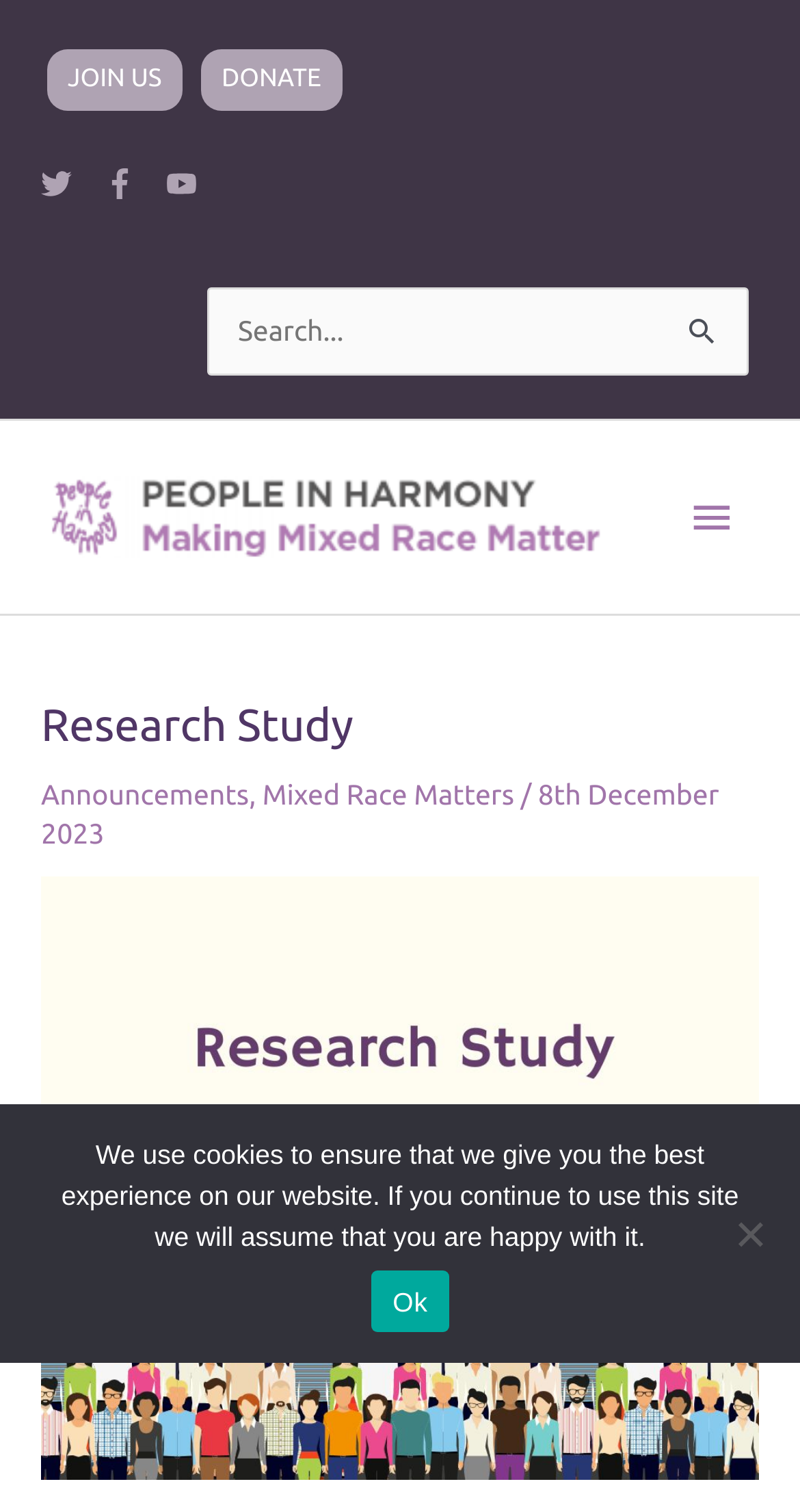Please locate the bounding box coordinates of the element that should be clicked to achieve the given instruction: "Click the JOIN US link".

[0.085, 0.043, 0.202, 0.061]